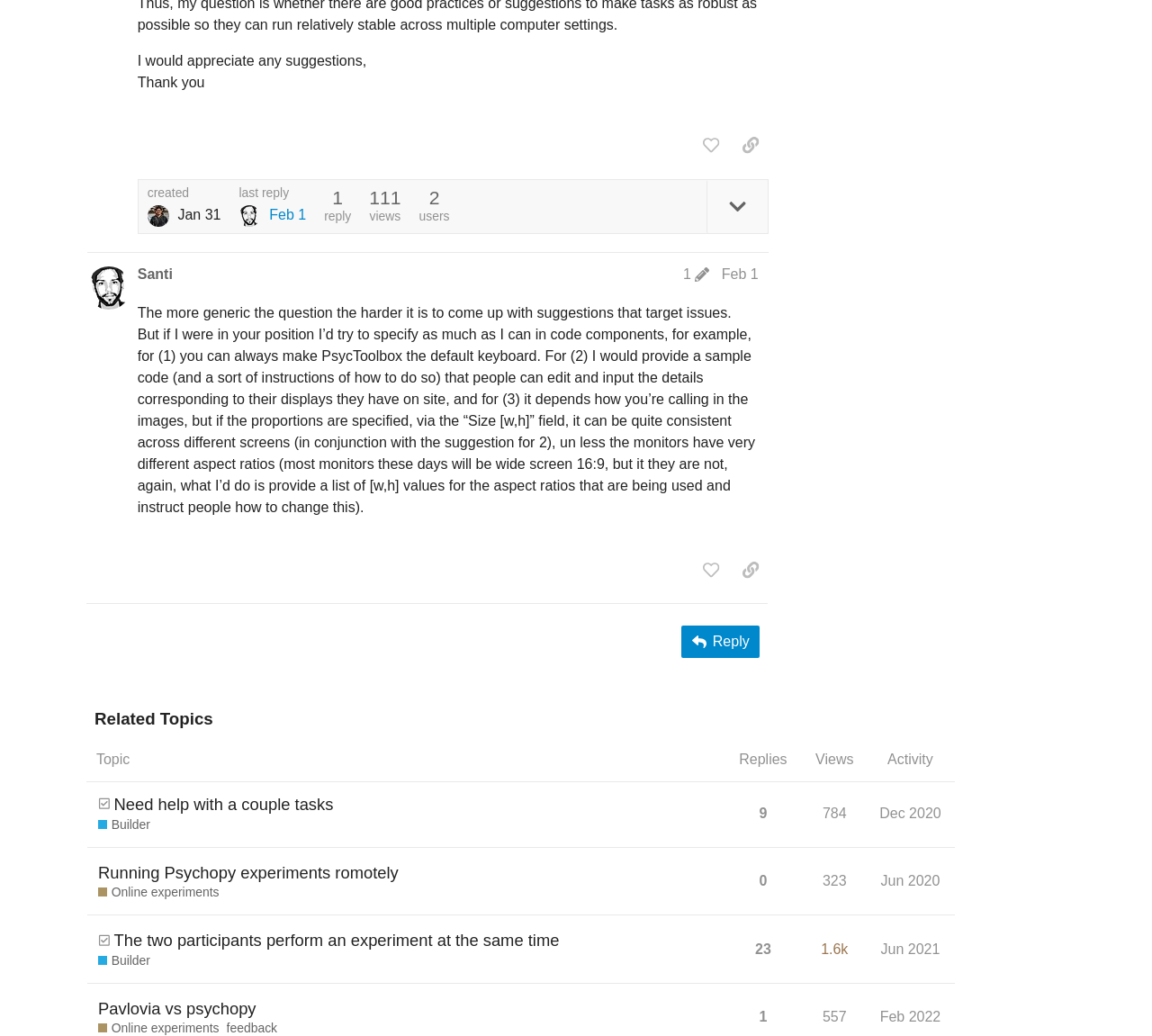Find the bounding box of the UI element described as: "Dec 2020". The bounding box coordinates should be given as four float values between 0 and 1, i.e., [left, top, right, bottom].

[0.76, 0.765, 0.821, 0.806]